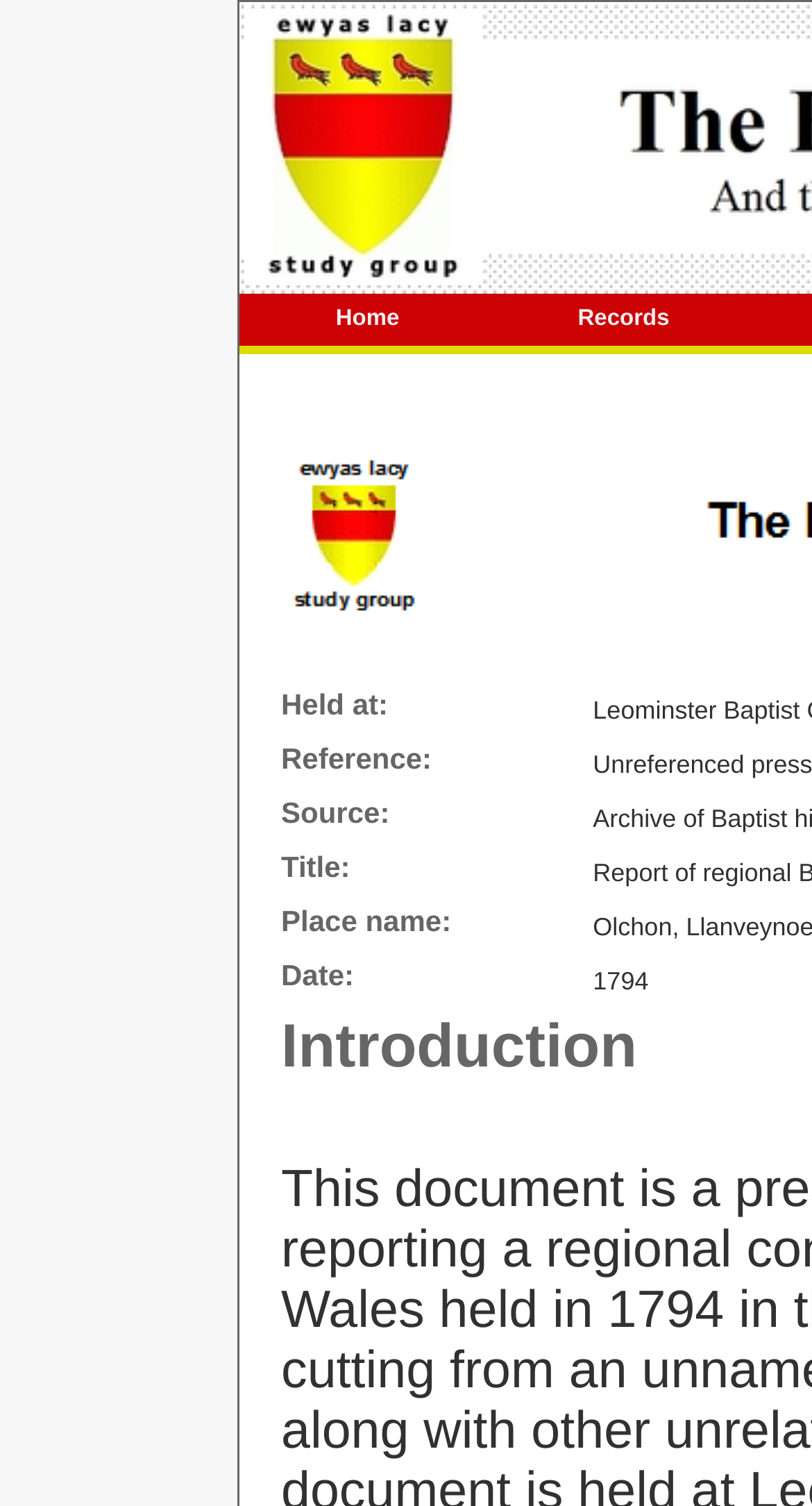How many links are present in the top navigation?
Answer with a single word or phrase, using the screenshot for reference.

2